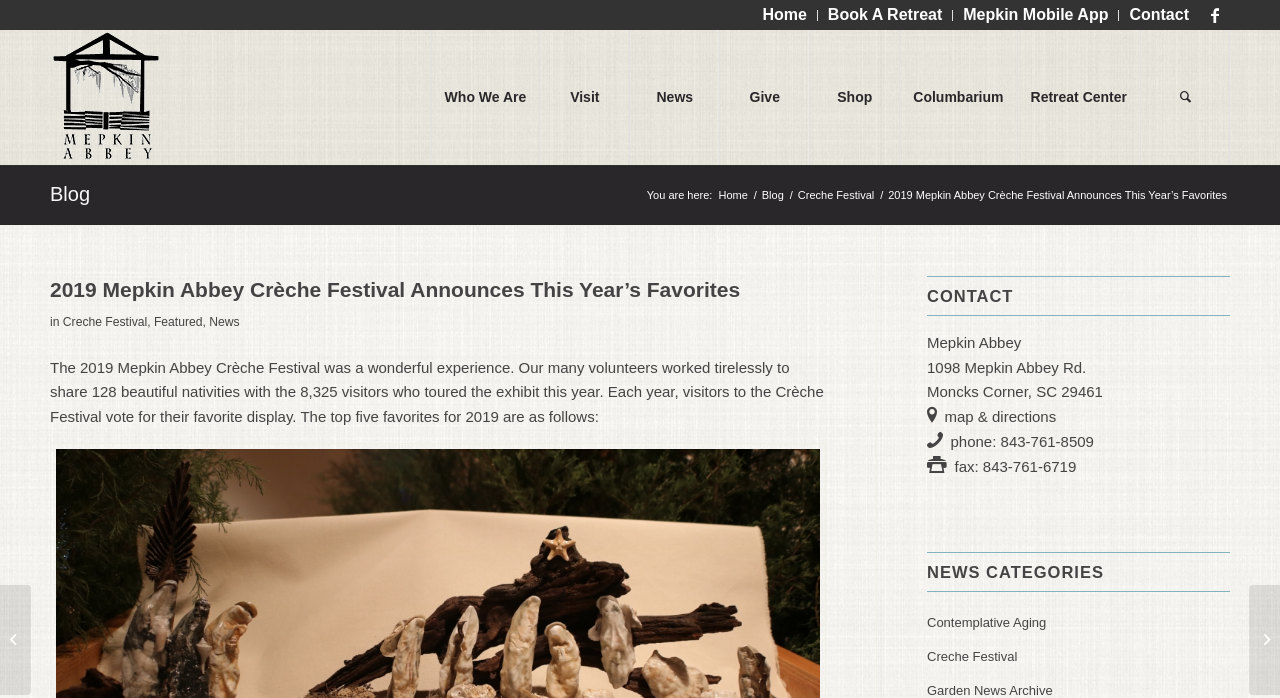What is the headline of the webpage?

2019 Mepkin Abbey Crèche Festival Announces This Year’s Favorites